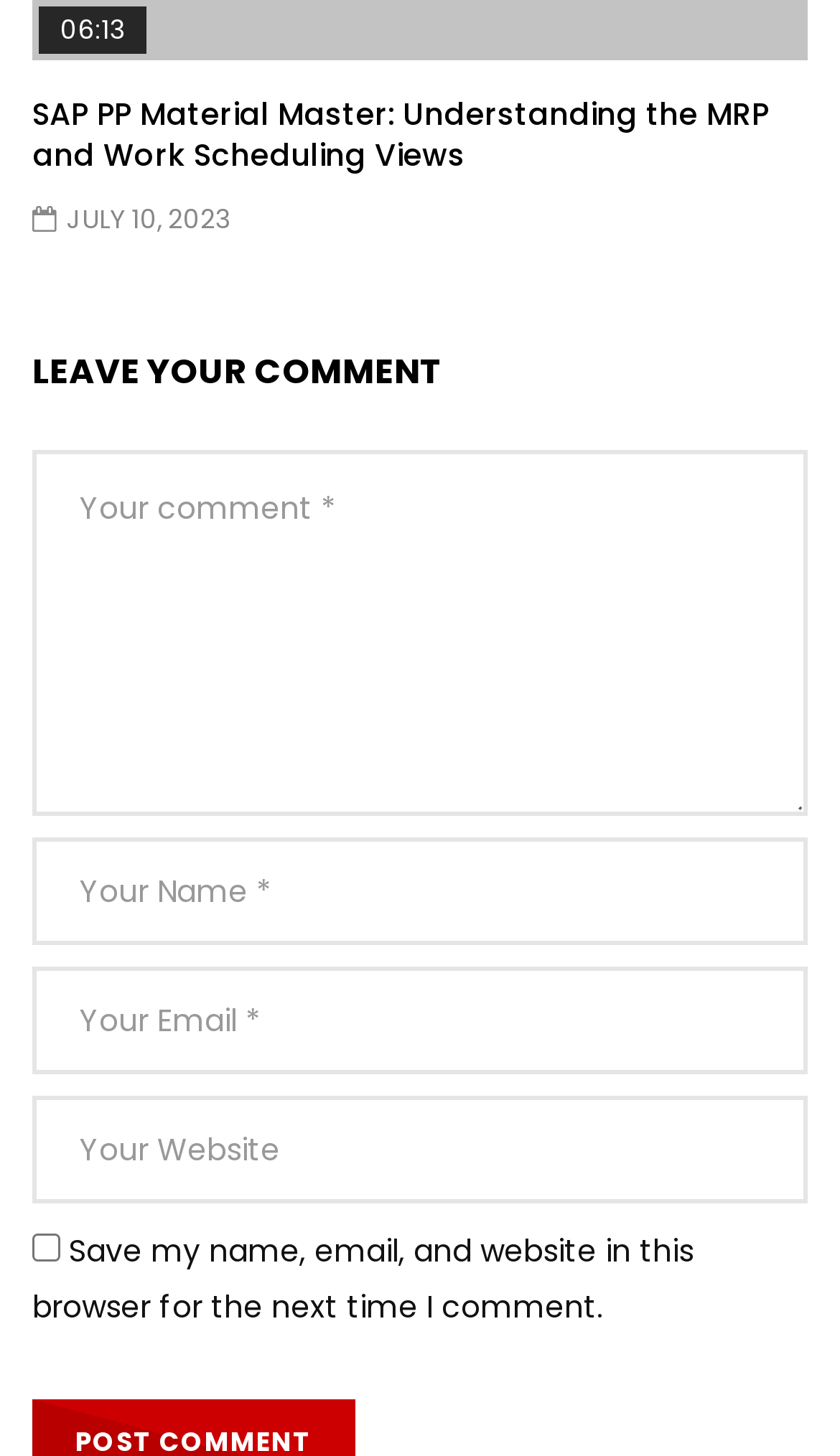Extract the bounding box coordinates for the described element: "name="comment" placeholder="Your comment *"". The coordinates should be represented as four float numbers between 0 and 1: [left, top, right, bottom].

[0.038, 0.309, 0.962, 0.56]